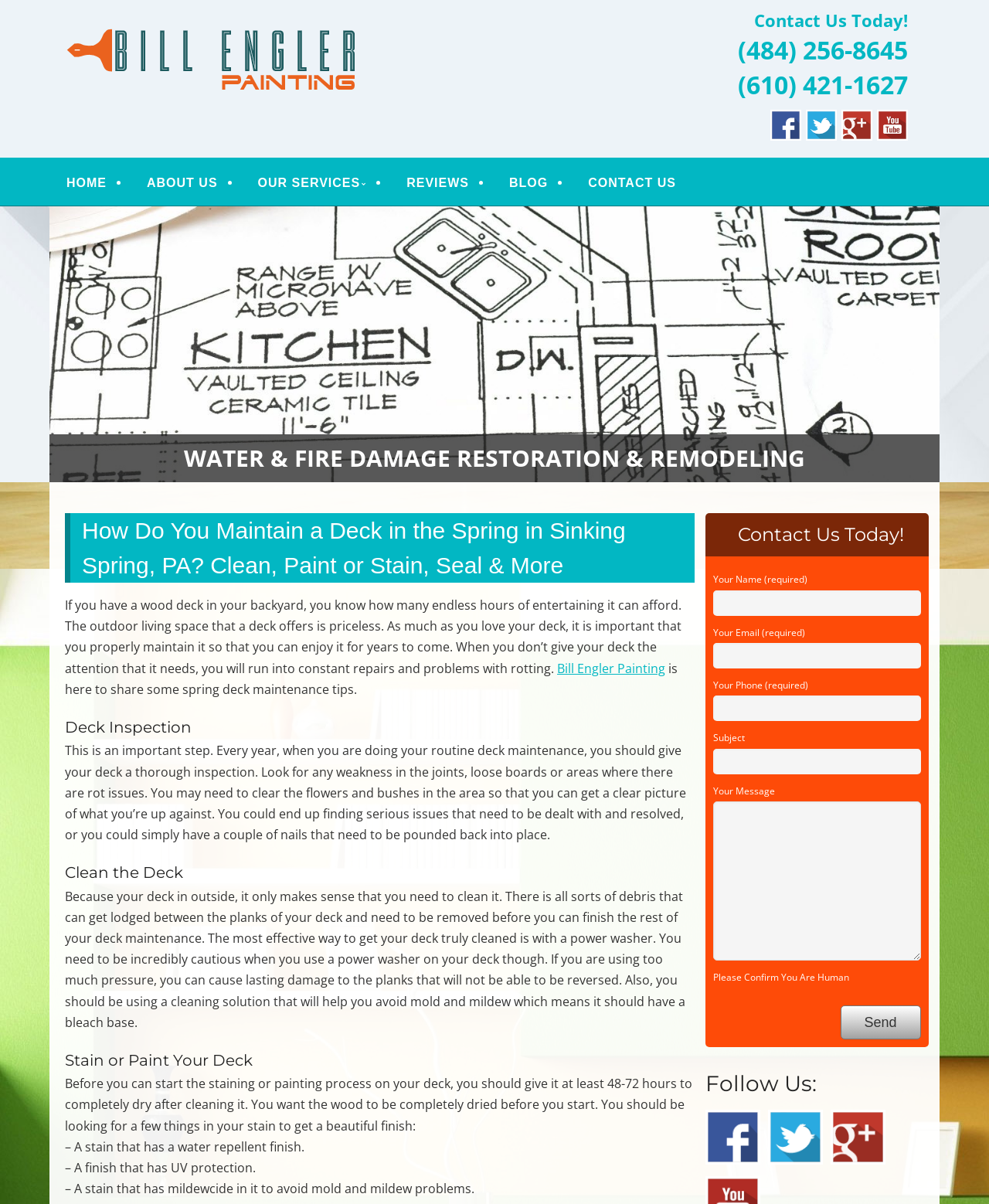Identify the bounding box coordinates of the clickable region necessary to fulfill the following instruction: "Click on the 'HOME' link". The bounding box coordinates should be four float numbers between 0 and 1, i.e., [left, top, right, bottom].

[0.059, 0.137, 0.116, 0.164]